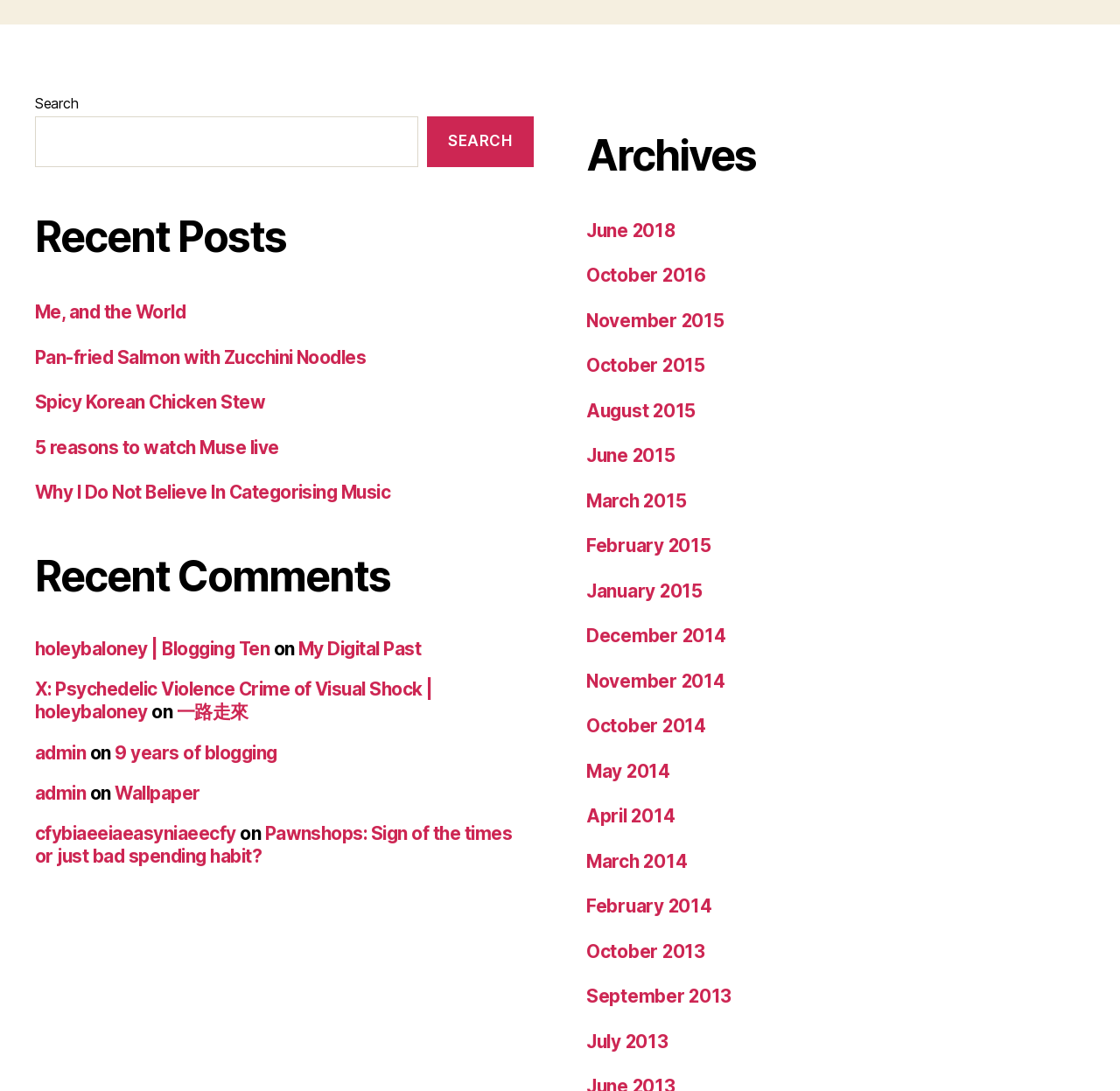Provide a short answer to the following question with just one word or phrase: What is the category of the post 'Me, and the World'?

Recent Posts